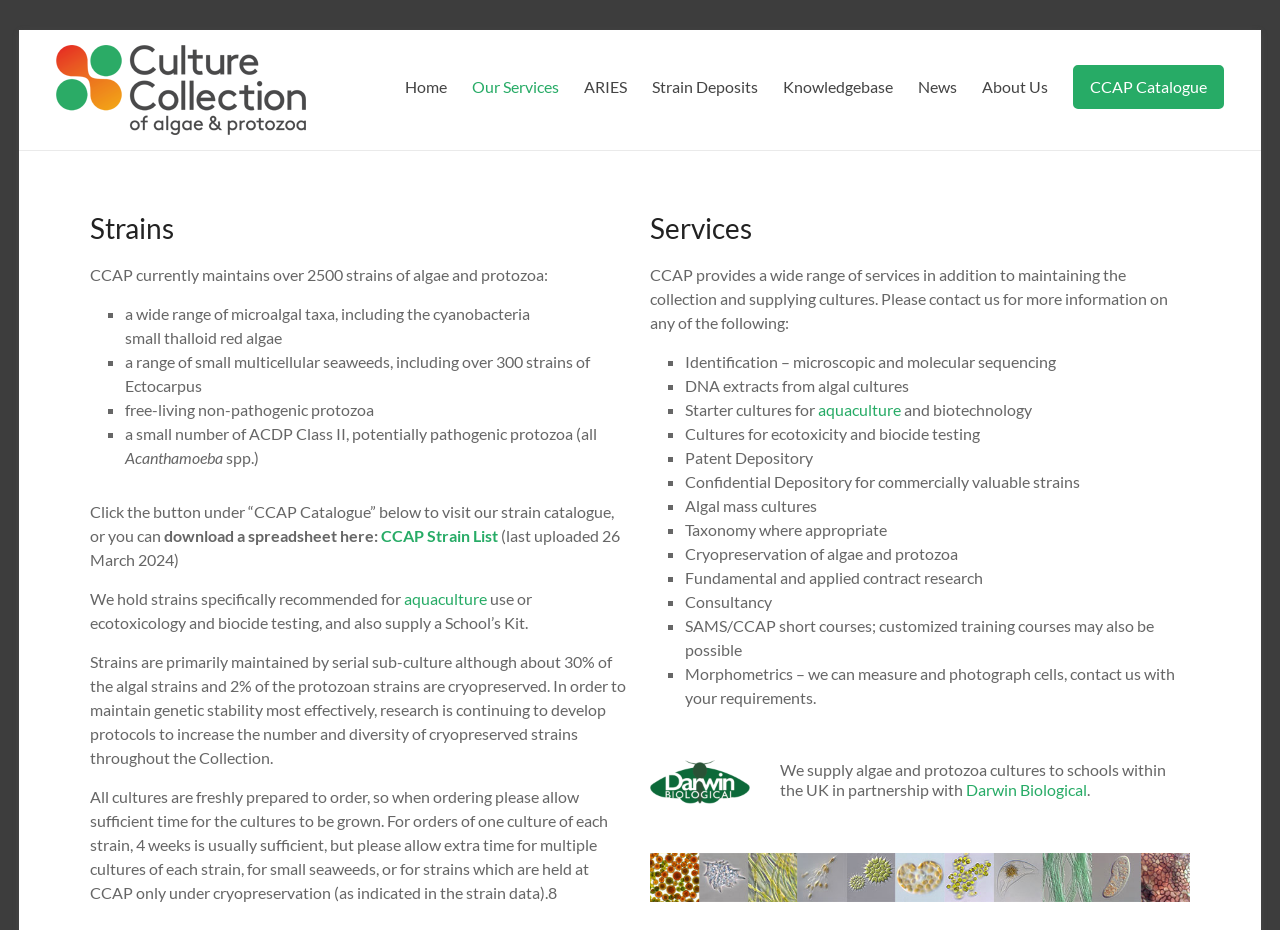Kindly determine the bounding box coordinates of the area that needs to be clicked to fulfill this instruction: "Learn more about 'aquaculture'".

[0.316, 0.633, 0.38, 0.654]